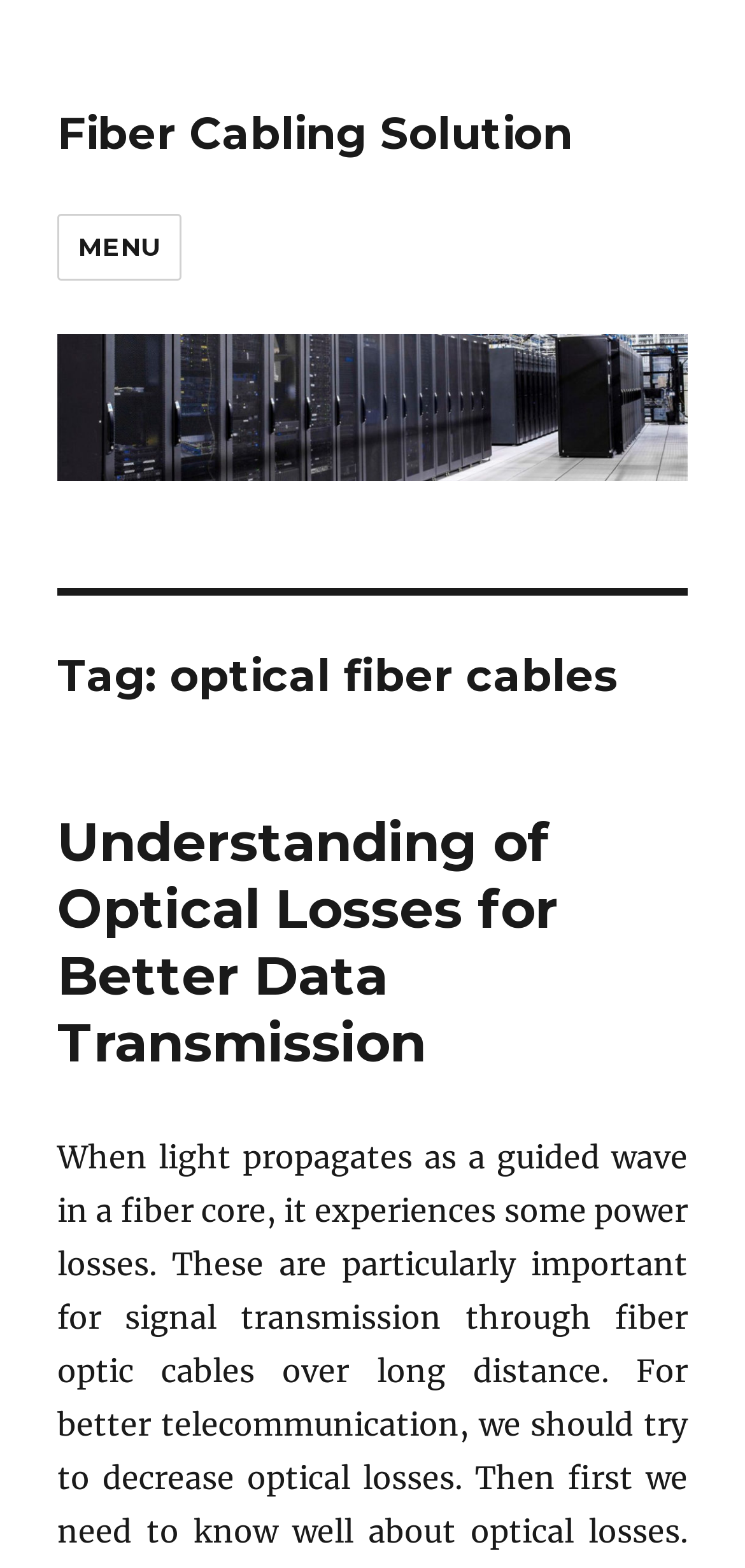What is the title of the first article?
Based on the screenshot, provide a one-word or short-phrase response.

Understanding of Optical Losses for Better Data Transmission